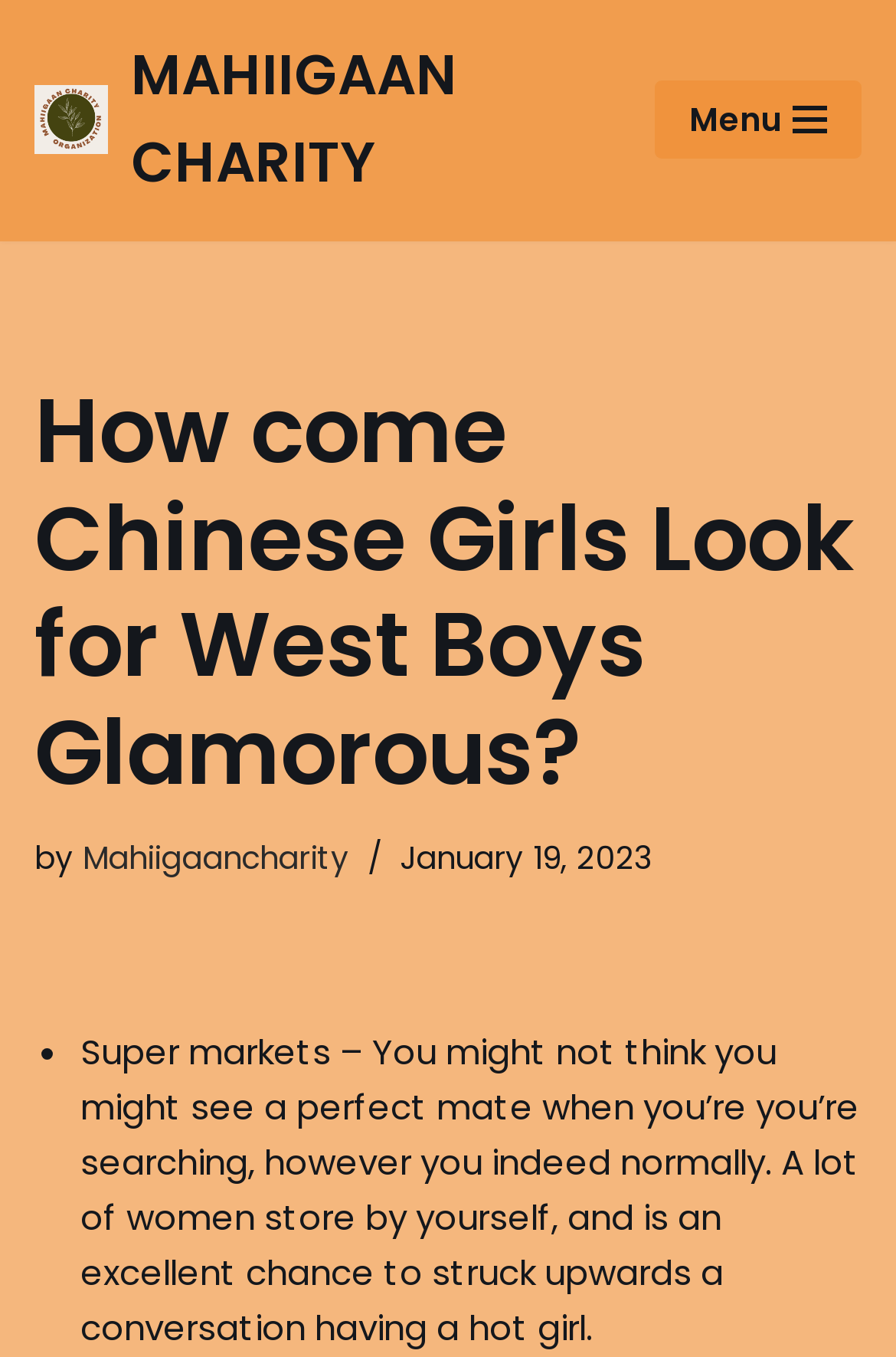Provide your answer in one word or a succinct phrase for the question: 
What is the topic of the article?

Chinese Girls looking for West Boys